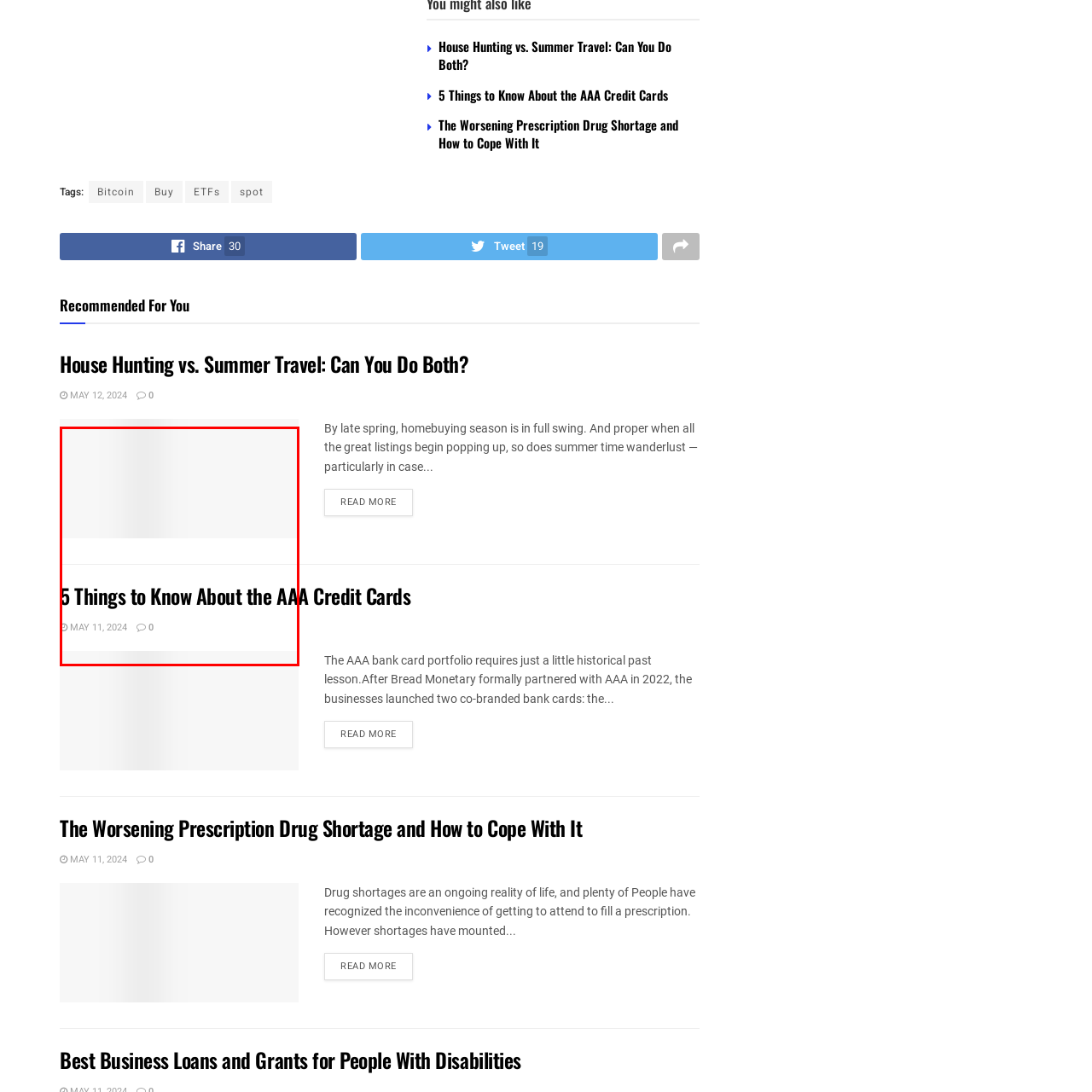Examine the section enclosed by the red box and give a brief answer to the question: What is the focus of this article?

AAA Credit Cards